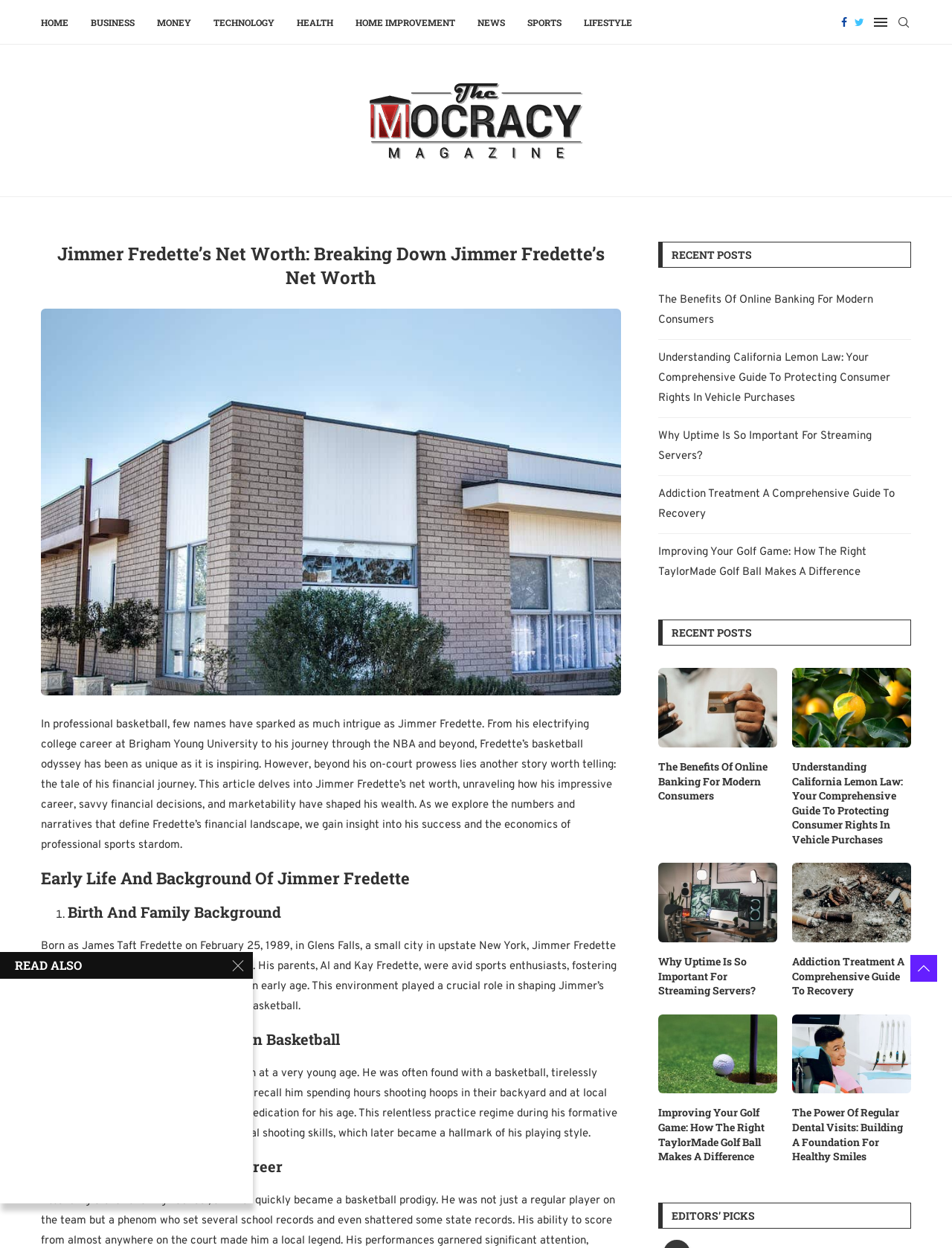With reference to the image, please provide a detailed answer to the following question: What is the topic of the main article?

I read the heading of the main article, which is 'Jimmer Fredette’s Net Worth: Breaking Down Jimmer Fredette’s Net Worth', and determined that the topic is Jimmer Fredette's net worth.